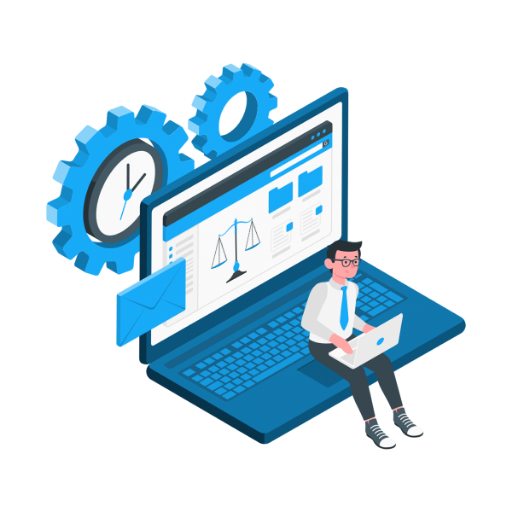Provide a short answer using a single word or phrase for the following question: 
What is on the laptop screen?

Legal symbols